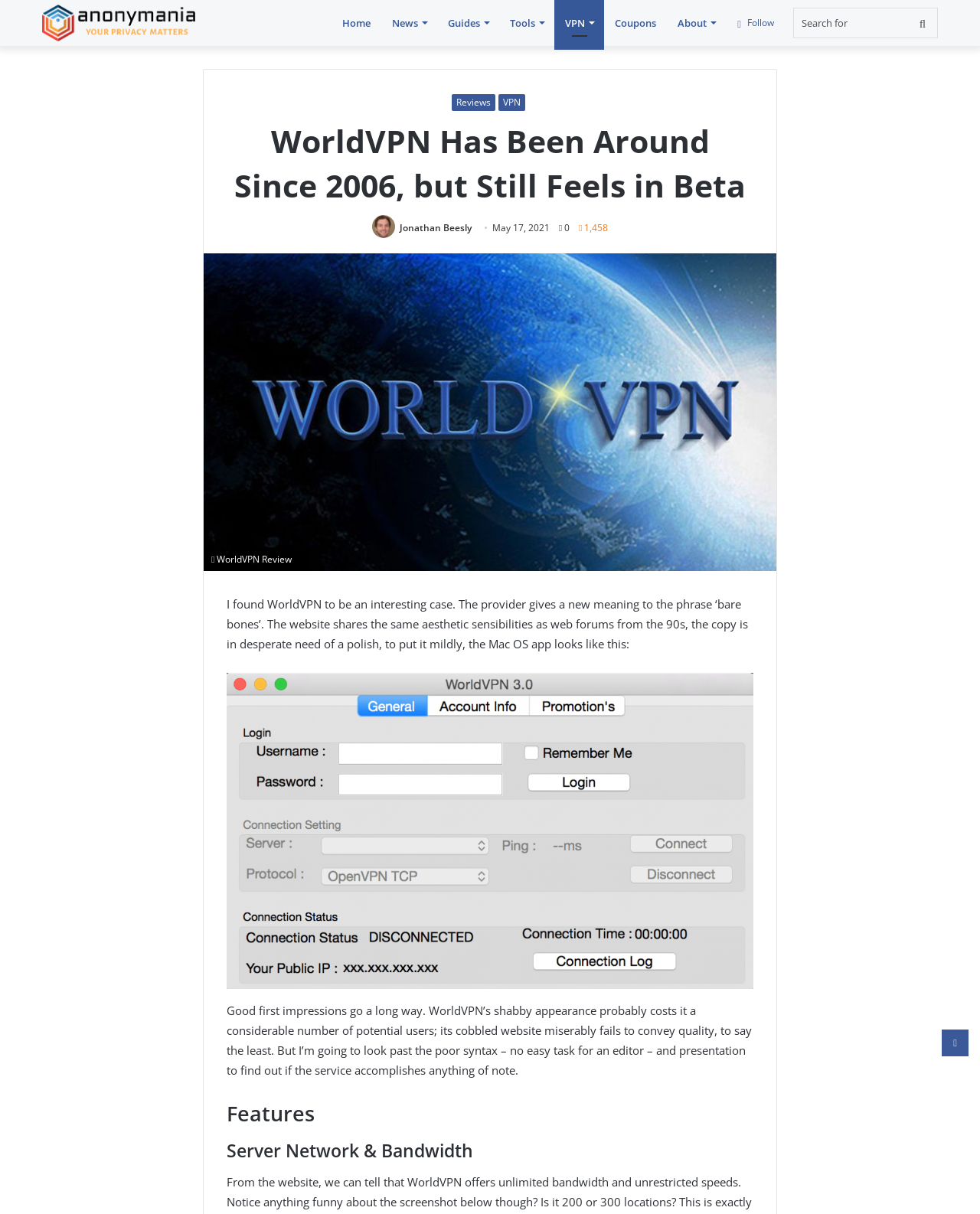Generate a comprehensive description of the webpage content.

The webpage is a review of WorldVPN, a VPN provider. At the top, there is a primary navigation menu with links to different sections of the website, including Home, News, Guides, Tools, VPN, Coupons, and About. Next to the navigation menu, there is a search bar with a search button.

Below the navigation menu, there is a header section with links to Reviews and VPN. The title of the review, "WorldVPN Has Been Around Since 2006, but Still Feels in Beta", is prominently displayed in this section. The author's name, Jonathan Beesly, and the date of the review, May 17, 2021, are also shown.

The main content of the review is divided into sections, each with a heading. The first section discusses the provider's website and app, with a screenshot of the WorldVPN app. The text describes the website's outdated aesthetic and the need for improvement in its copy.

The next section is about the features of WorldVPN, followed by a section on the server network and bandwidth. There are no images in these sections, only text.

At the bottom of the page, there is a "Back to top" button.

Throughout the page, there are several images, including the Anonymania logo, a screenshot of the WorldVPN app, and a figure with a caption "WorldVPN Review".